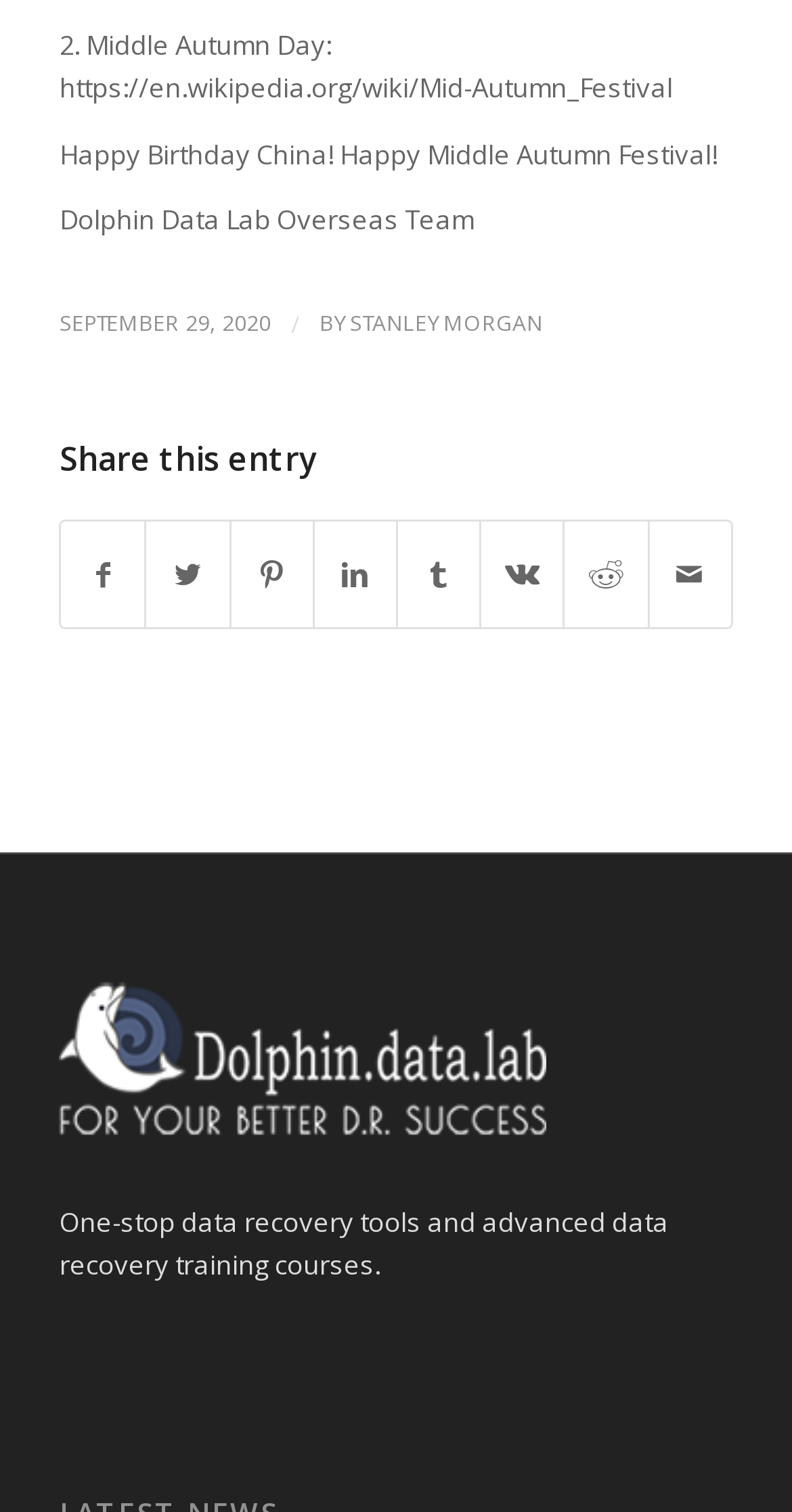How many social media platforms can you share this entry on?
Using the image as a reference, answer the question in detail.

I counted the number of social media links in the 'Share this entry' section, which are Facebook, Twitter, Pinterest, LinkedIn, Tumblr, Vk, and Reddit, plus the 'Share by Mail' option, making a total of 7 options.